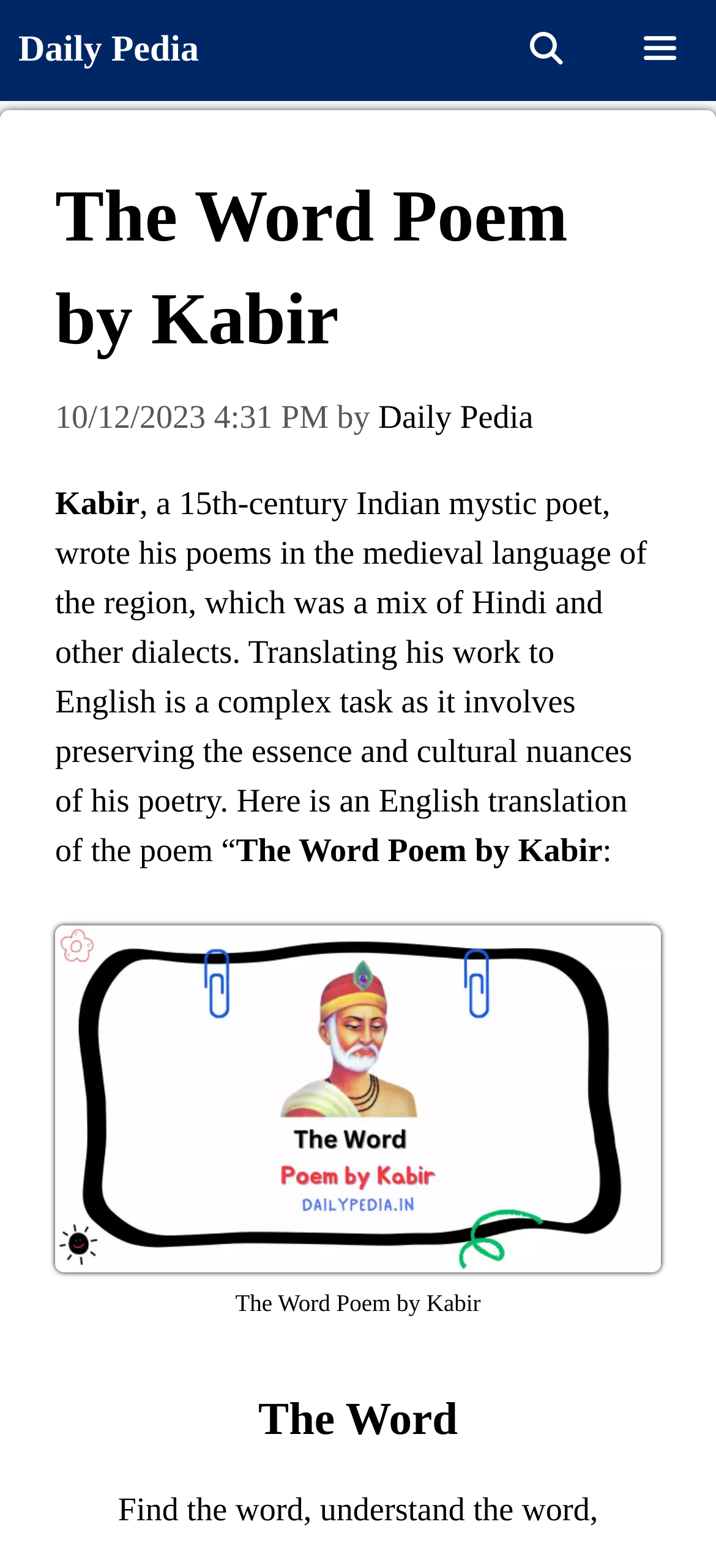Determine and generate the text content of the webpage's headline.

The Word Poem by Kabir